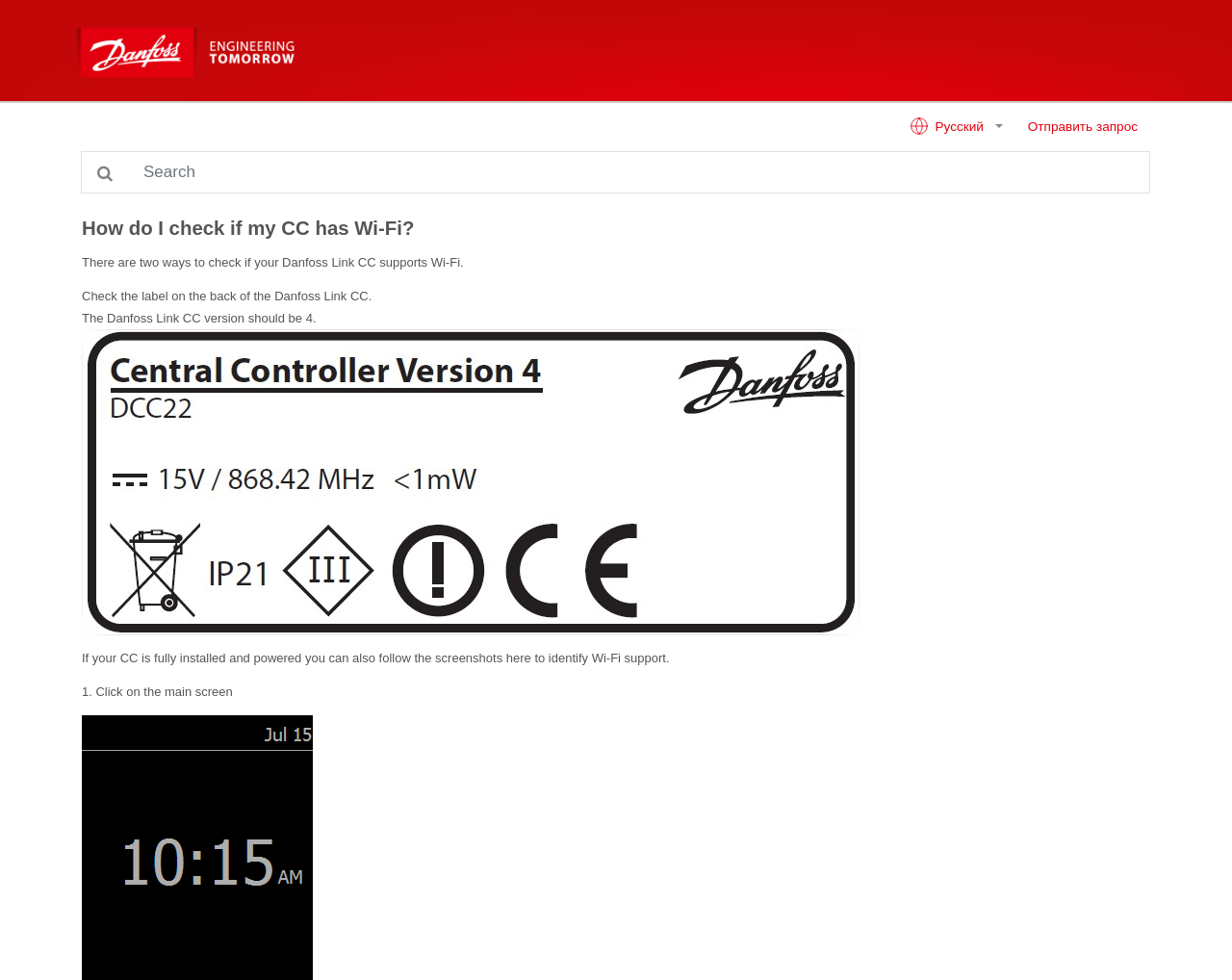With reference to the image, please provide a detailed answer to the following question: How many steps are involved in identifying Wi-Fi support through screenshots?

According to the webpage, there is only one step involved in identifying Wi-Fi support through screenshots, which is to 'Click on the main screen', as mentioned in the text.